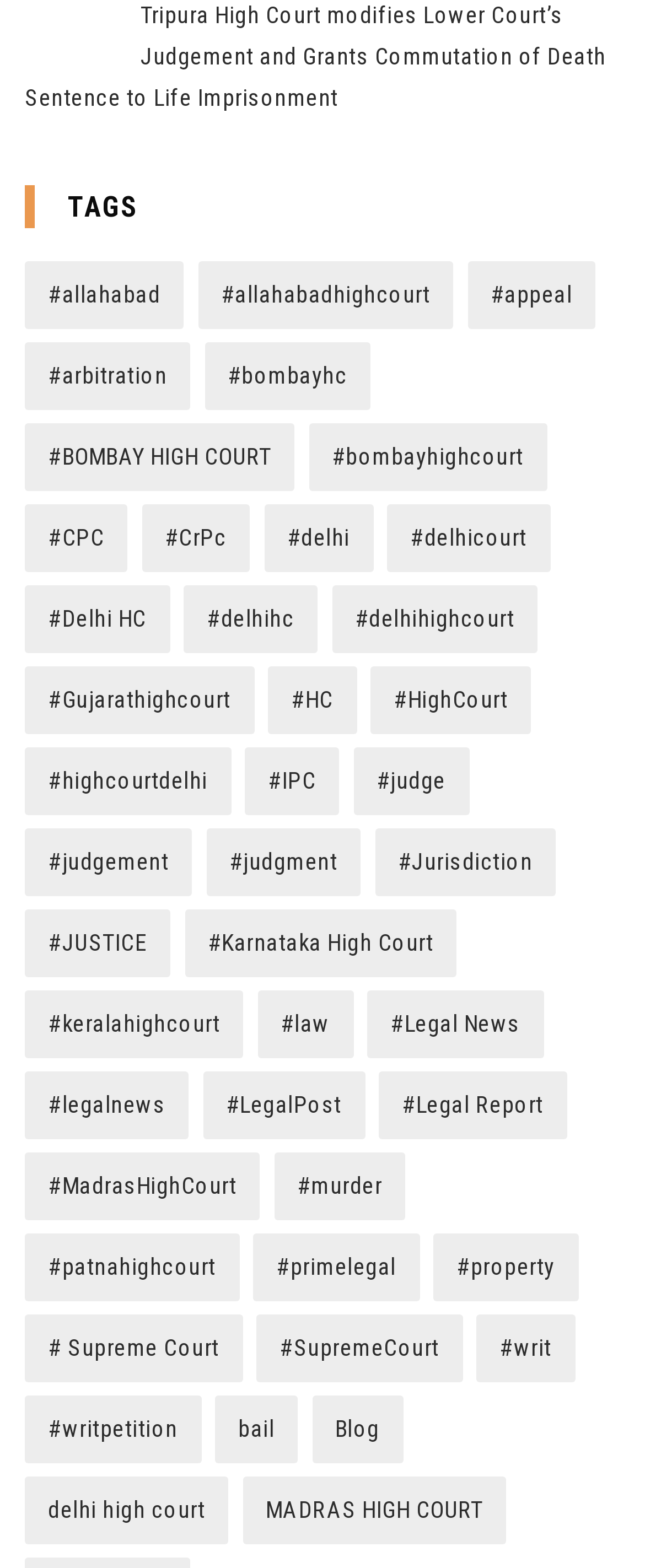Specify the bounding box coordinates for the region that must be clicked to perform the given instruction: "Check privacy policy".

None